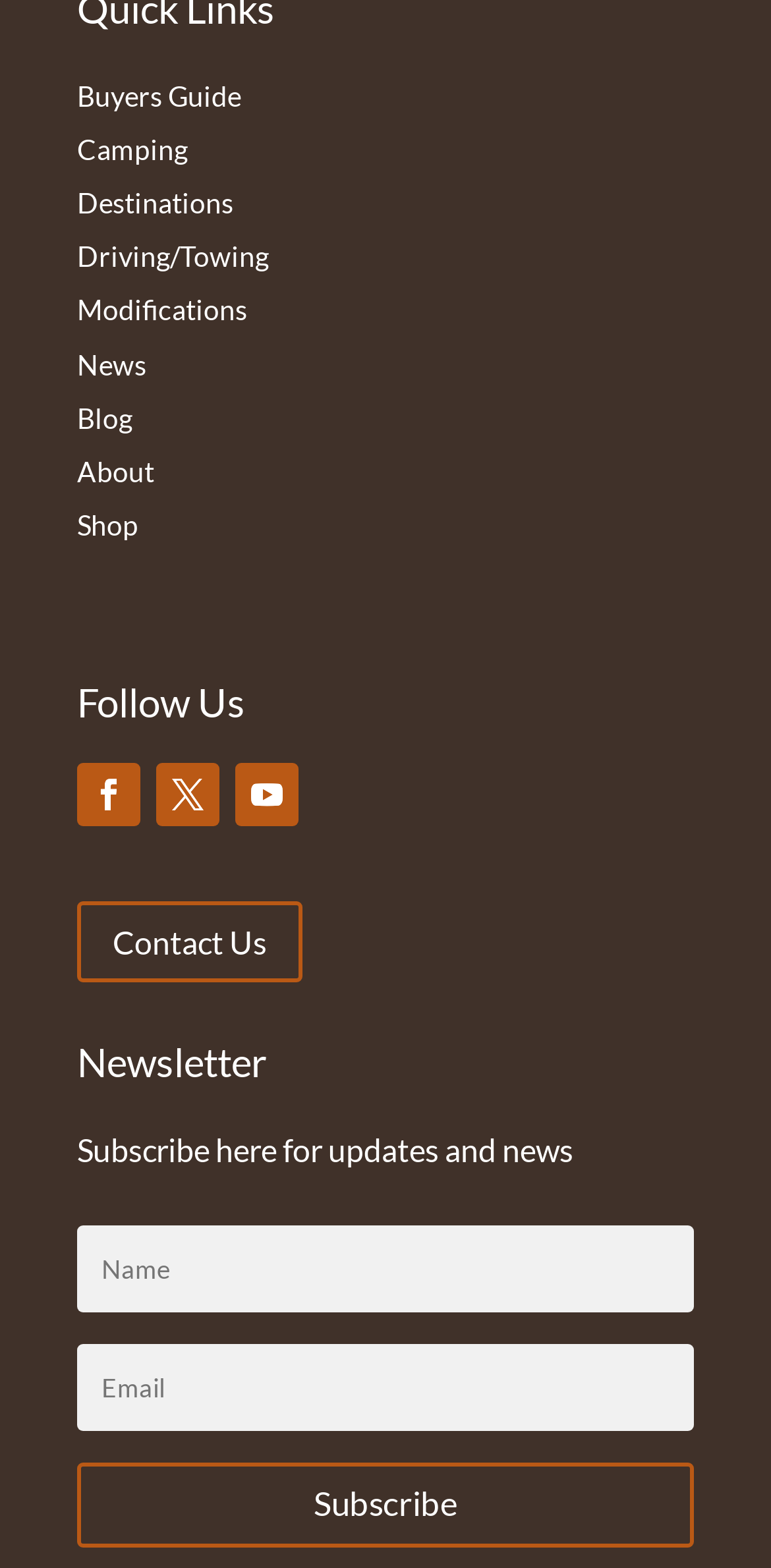From the image, can you give a detailed response to the question below:
How many navigation links are there in the top section?

I counted the number of navigation links by looking at the links 'Buyers Guide', 'Camping', 'Destinations', 'Driving/Towing', 'Modifications', 'News', 'Blog', and 'About', which are arranged horizontally and have similar formatting.